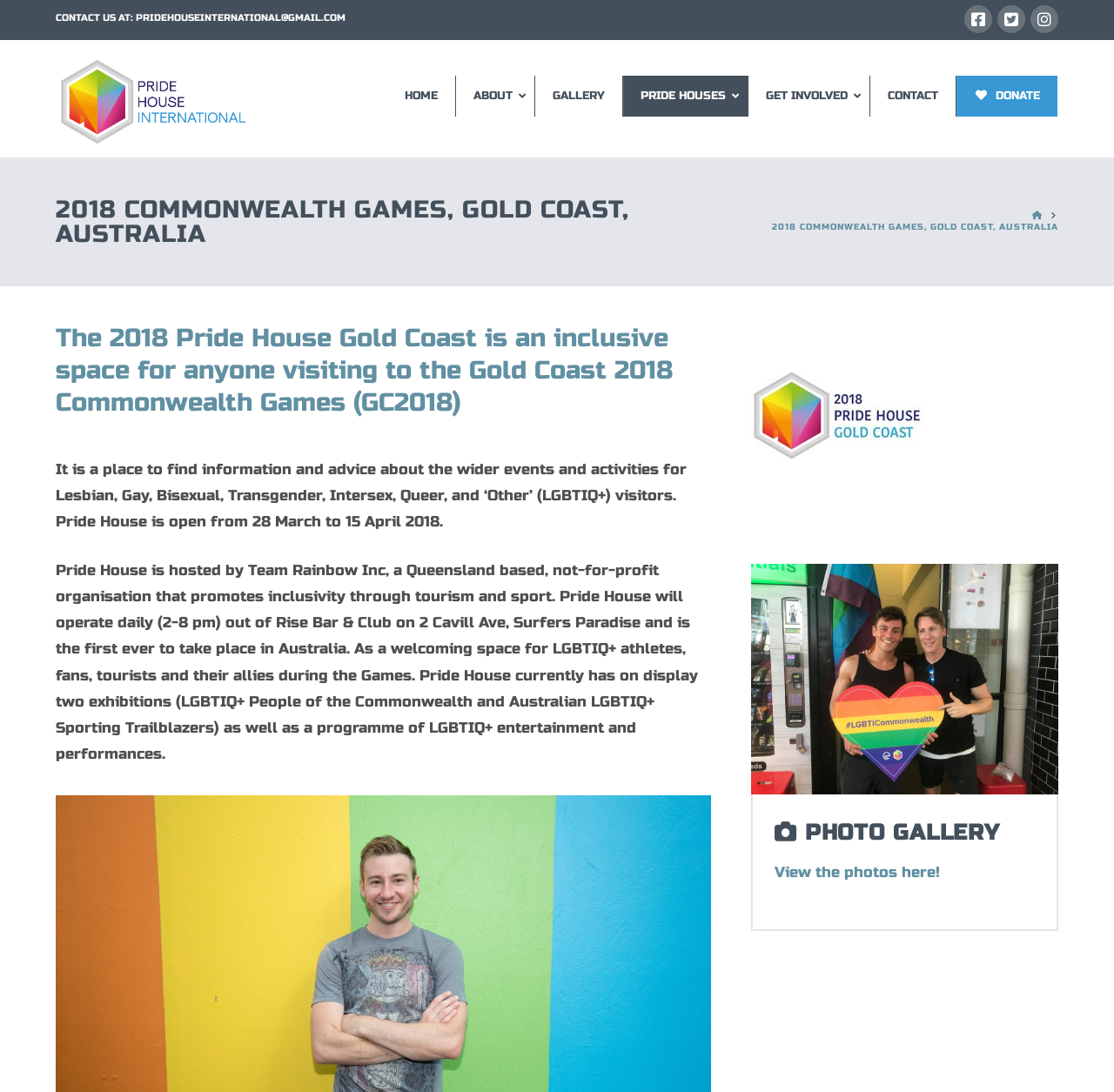Bounding box coordinates are specified in the format (top-left x, top-left y, bottom-right x, bottom-right y). All values are floating point numbers bounded between 0 and 1. Please provide the bounding box coordinate of the region this sentence describes: Home

[0.348, 0.069, 0.409, 0.107]